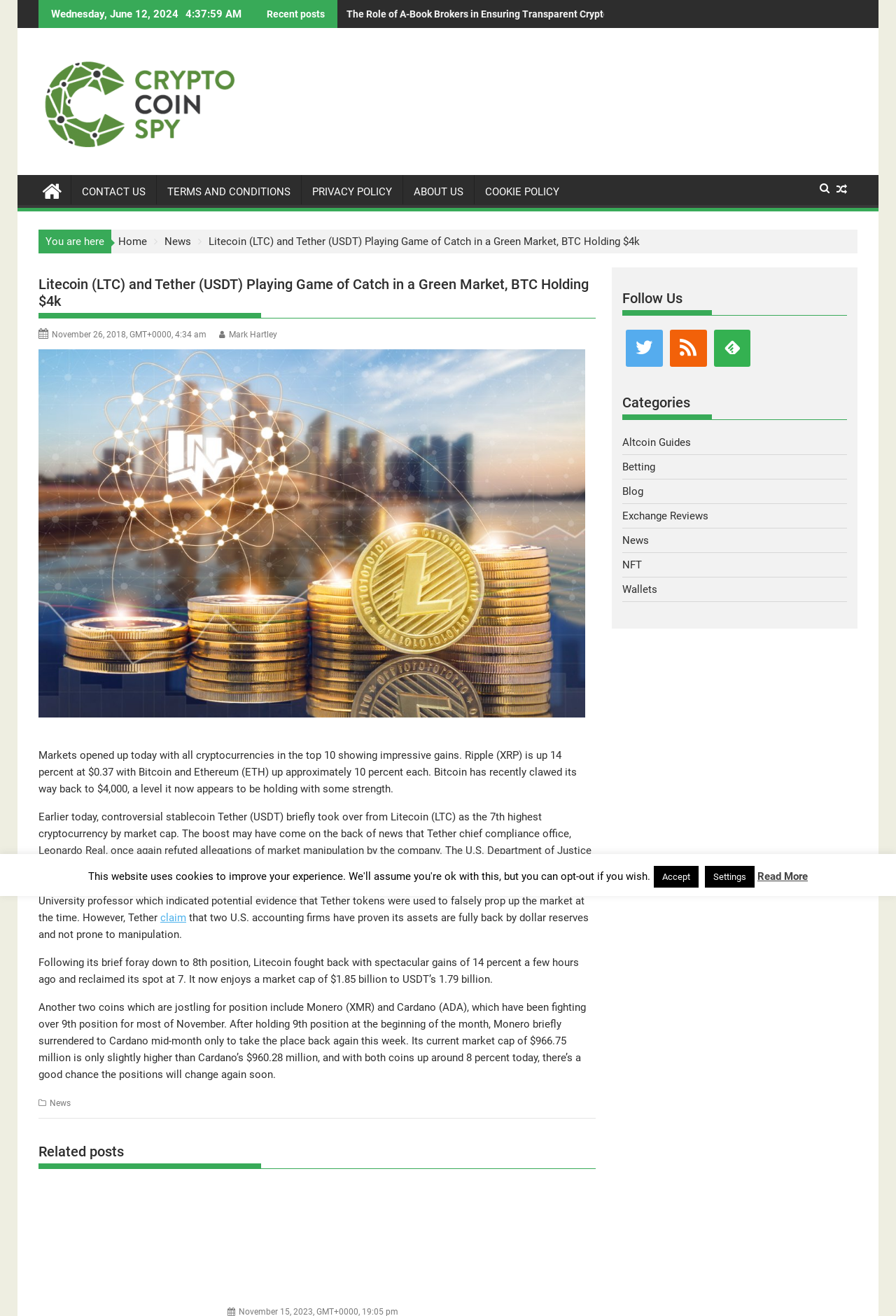What is the main heading of this webpage? Please extract and provide it.

Litecoin (LTC) and Tether (USDT) Playing Game of Catch in a Green Market, BTC Holding $4k